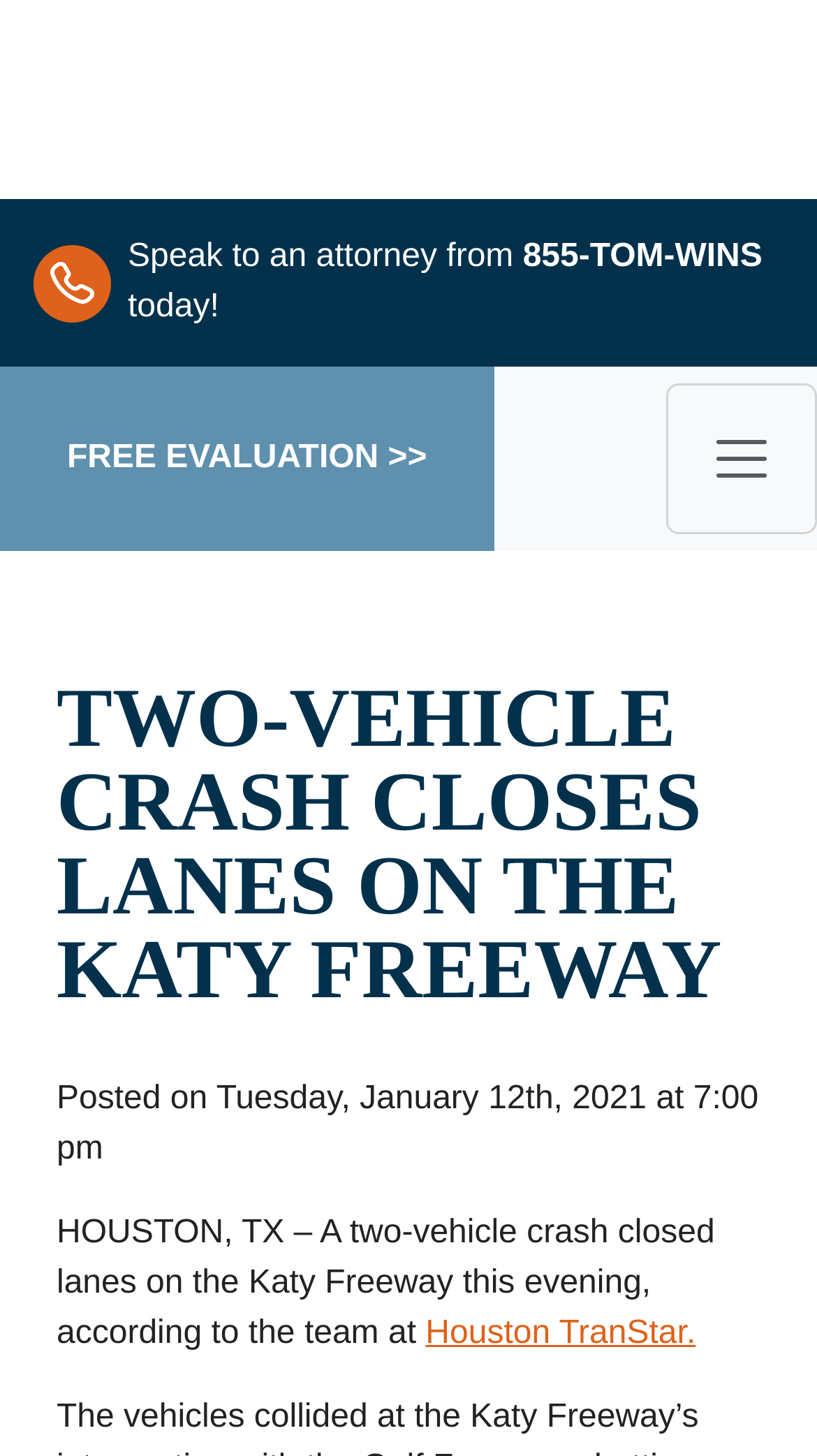Please specify the bounding box coordinates in the format (top-left x, top-left y, bottom-right x, bottom-right y), with values ranging from 0 to 1. Identify the bounding box for the UI component described as follows: alt="Attorney Tom logo"

[0.186, 0.0, 0.801, 0.137]